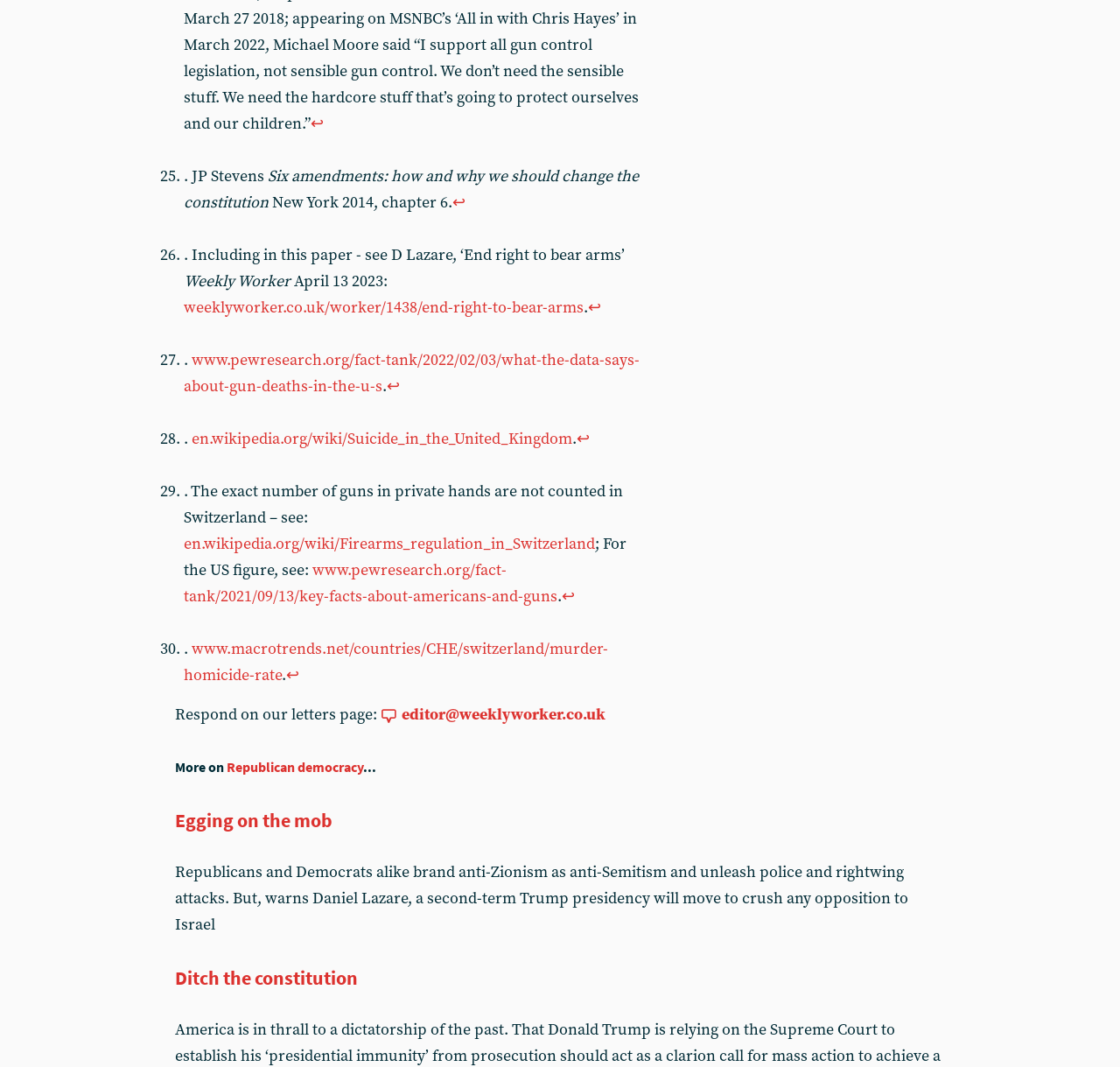Examine the image carefully and respond to the question with a detailed answer: 
What is the name of the website where readers can respond to the article?

The article provides a link to the Weekly Worker website, where readers can respond to the article on the letters page.